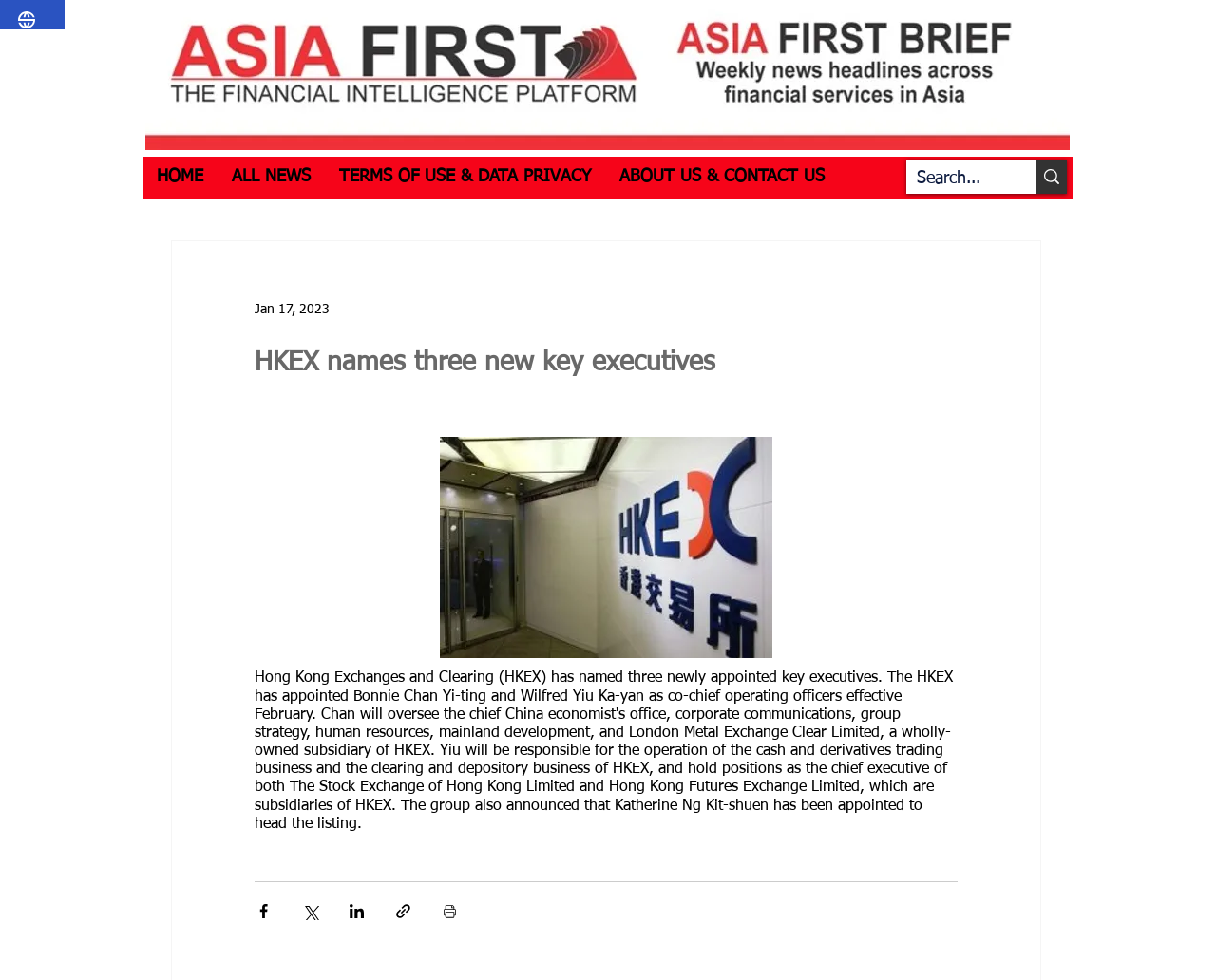Illustrate the webpage with a detailed description.

The webpage is about Hong Kong Exchanges and Clearing (HKEX) naming three newly appointed key executives. At the top-left corner, there is a small link. Below it, there is a large banner image spanning almost the entire width of the page. 

A navigation menu is located at the top-center of the page, containing five links: "HOME", "ALL NEWS", "TERMS OF USE & DATA PRIVACY", "ABOUT US & CONTACT US", and an empty link. 

To the right of the navigation menu, there is a search bar with a search button and a small magnifying glass icon. Below the search bar, there is a date "Jan 17, 2023" and a heading that reads "HKEX names three new key executives". 

The main content of the page is an article that takes up most of the page's width and height. Within the article, there are several buttons at the bottom, including social media sharing buttons with Facebook, Twitter, and LinkedIn icons, a "Share via link" button, and a "Print Post" button.